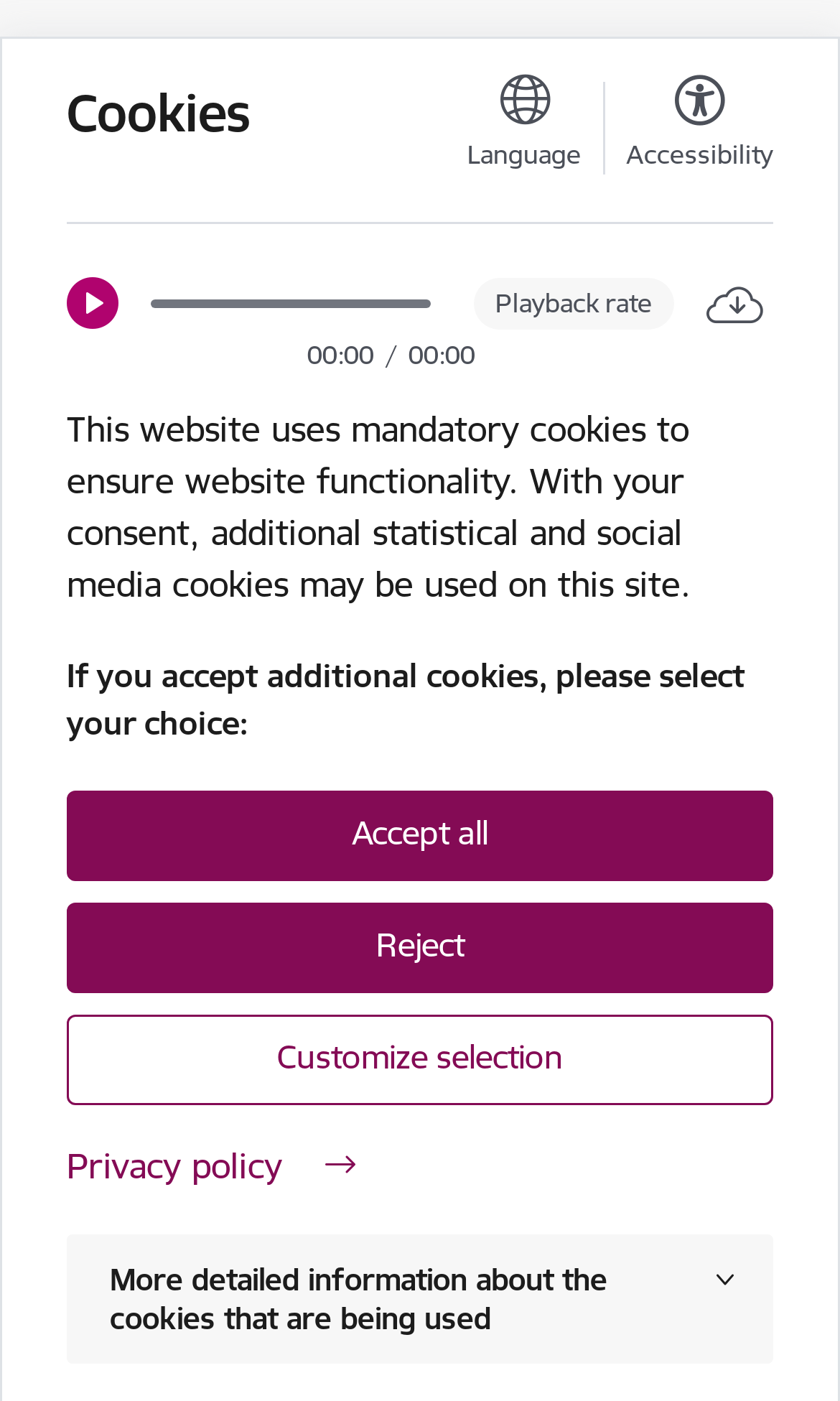Determine the bounding box coordinates of the region I should click to achieve the following instruction: "Search for something". Ensure the bounding box coordinates are four float numbers between 0 and 1, i.e., [left, top, right, bottom].

[0.051, 0.007, 0.949, 0.072]